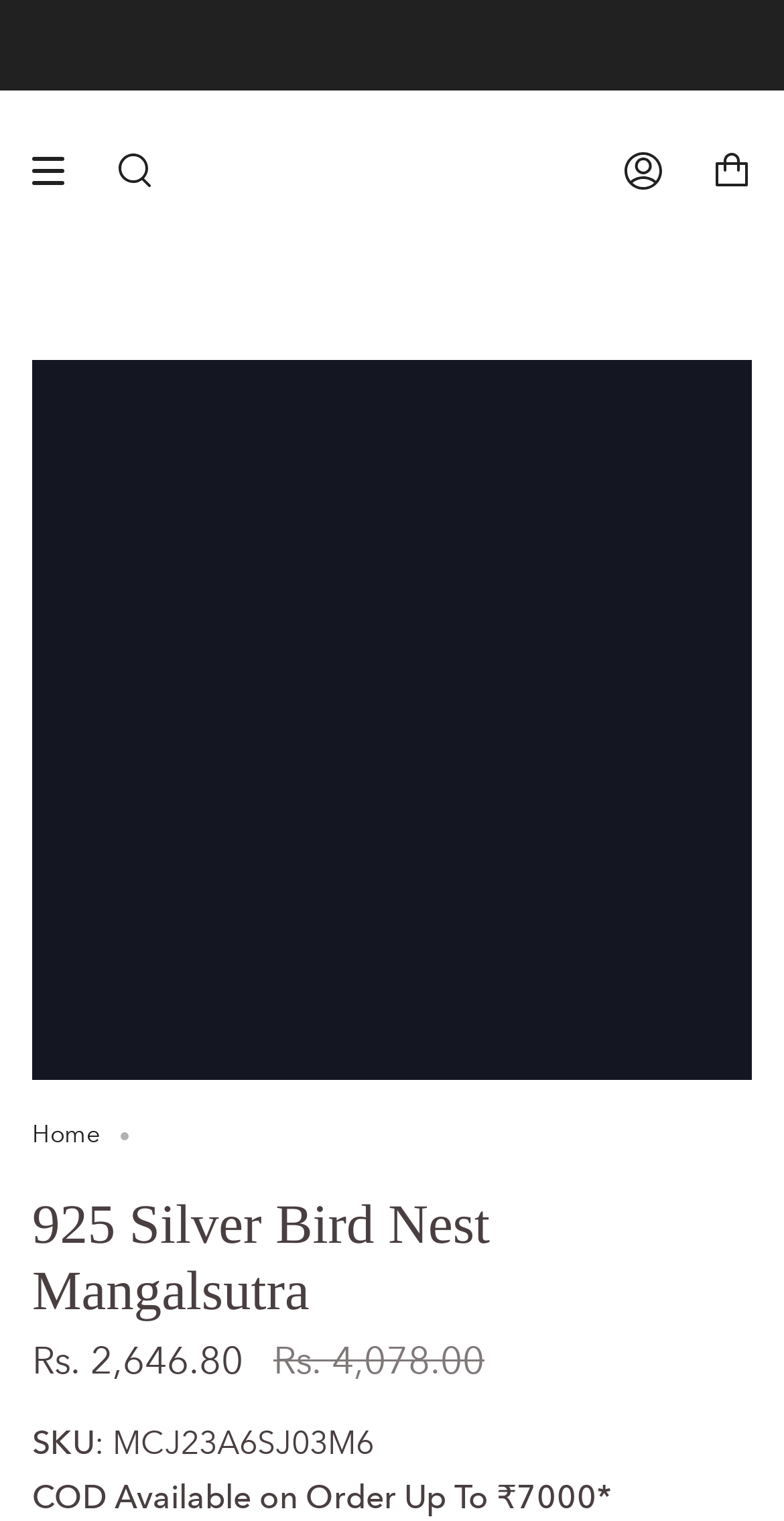By analyzing the image, answer the following question with a detailed response: Is Cash on Delivery (COD) available?

The webpage mentions 'COD Available on Order Up To ₹7000*' at the bottom section, indicating that Cash on Delivery (COD) is available for orders up to ₹7000.